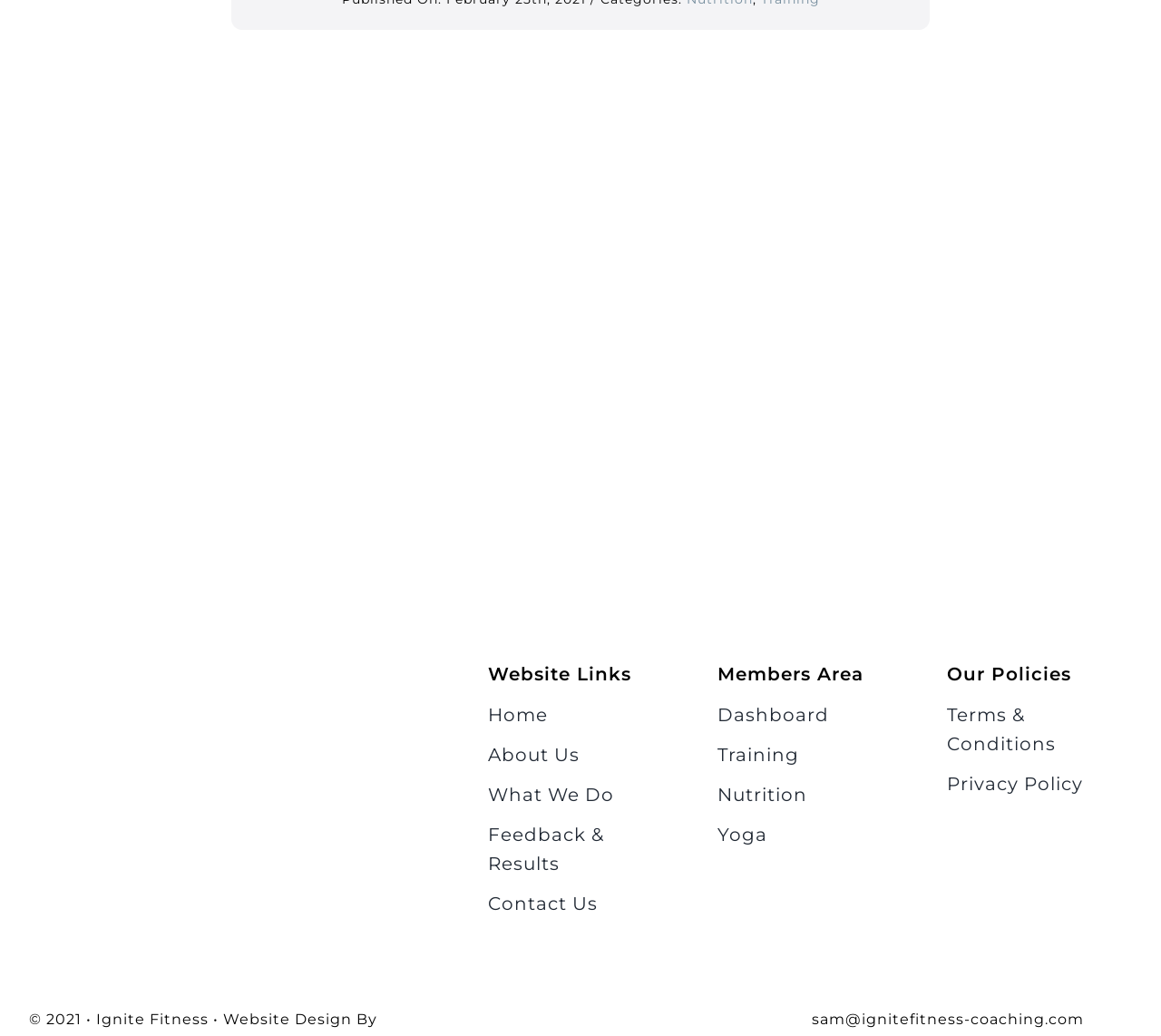What is the last link in the 'Members Area' section?
Based on the image, give a concise answer in the form of a single word or short phrase.

Yoga